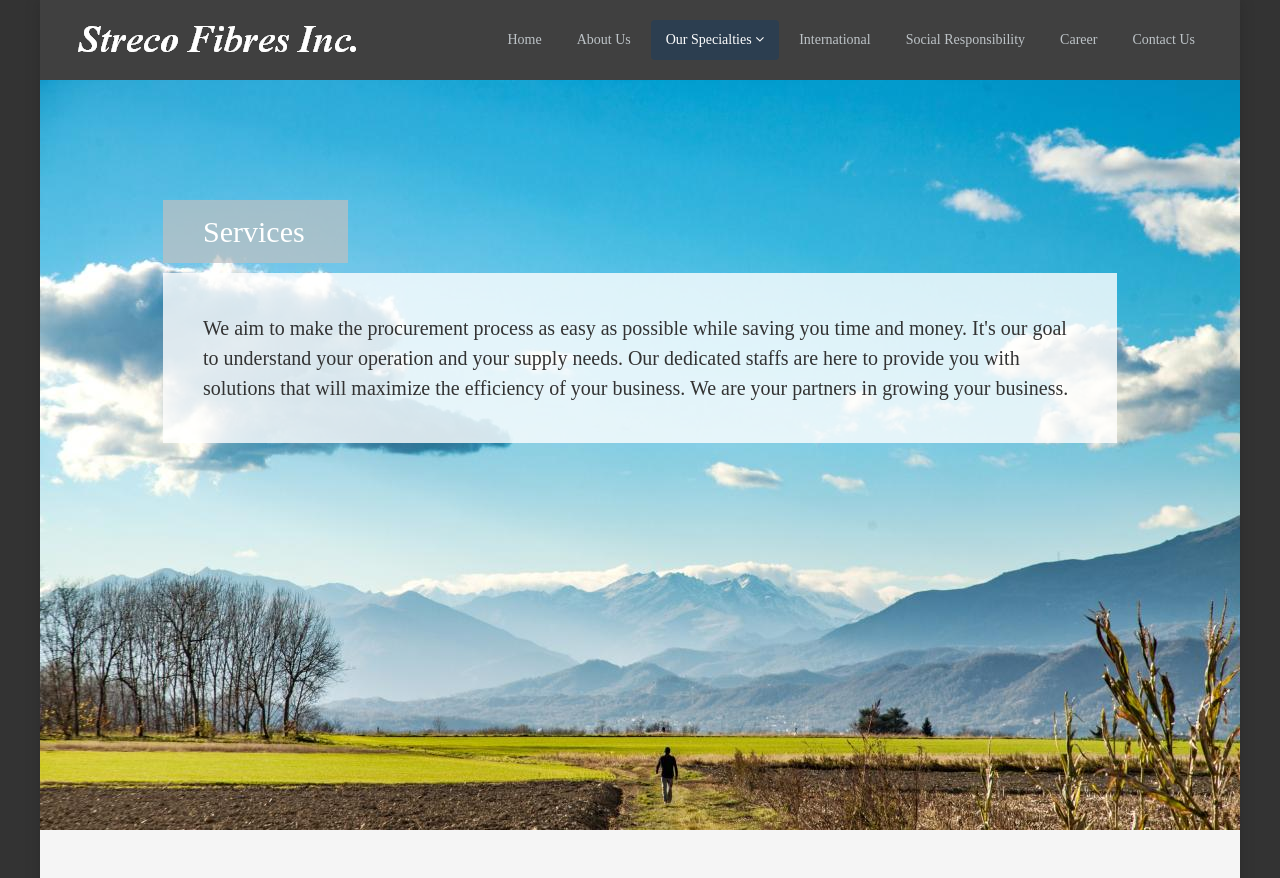Please find and report the bounding box coordinates of the element to click in order to perform the following action: "learn about the company". The coordinates should be expressed as four float numbers between 0 and 1, in the format [left, top, right, bottom].

[0.439, 0.023, 0.504, 0.068]